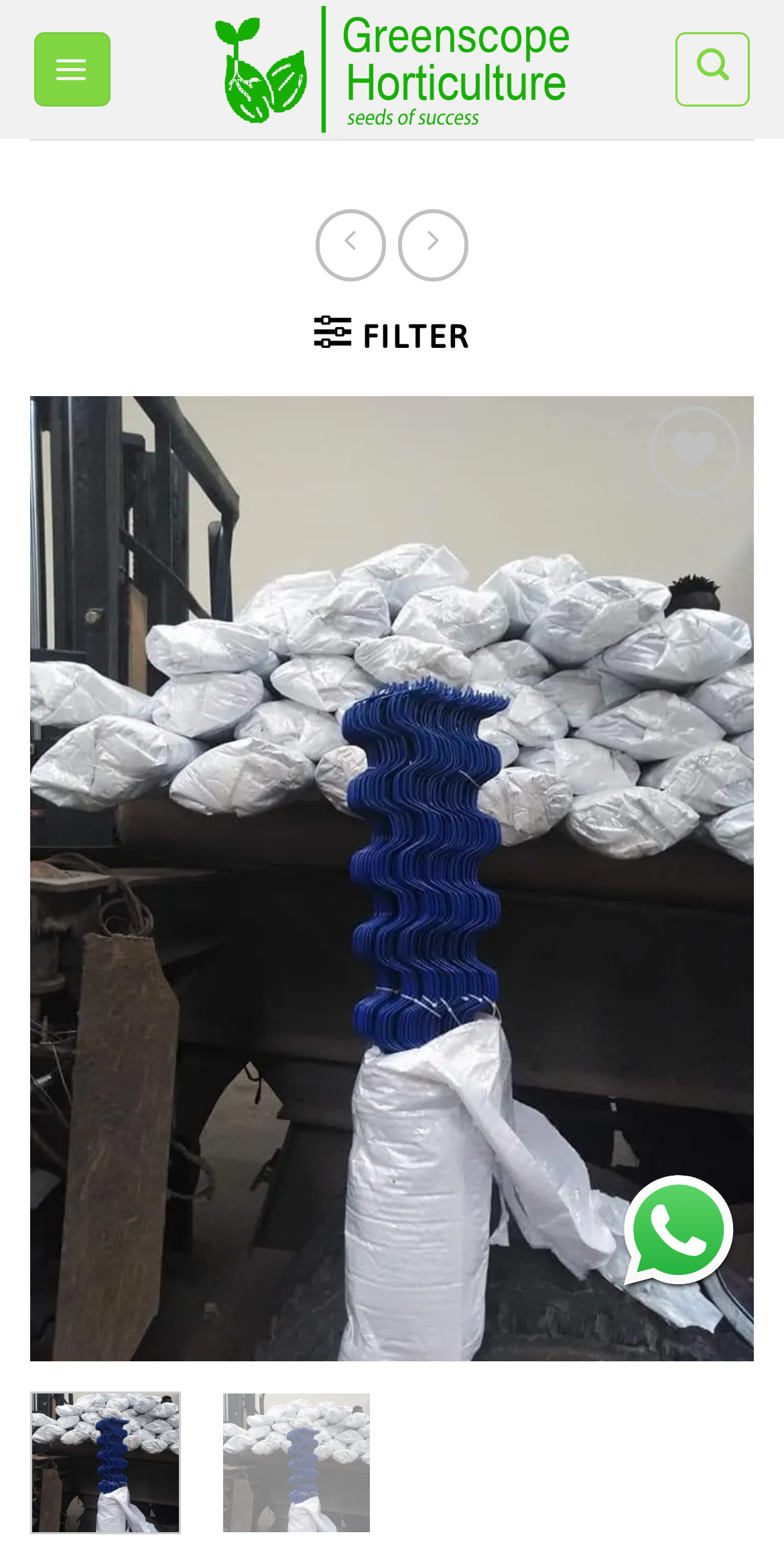Please identify the bounding box coordinates of the element's region that should be clicked to execute the following instruction: "Click the 'Share' link". The bounding box coordinates must be four float numbers between 0 and 1, i.e., [left, top, right, bottom].

None